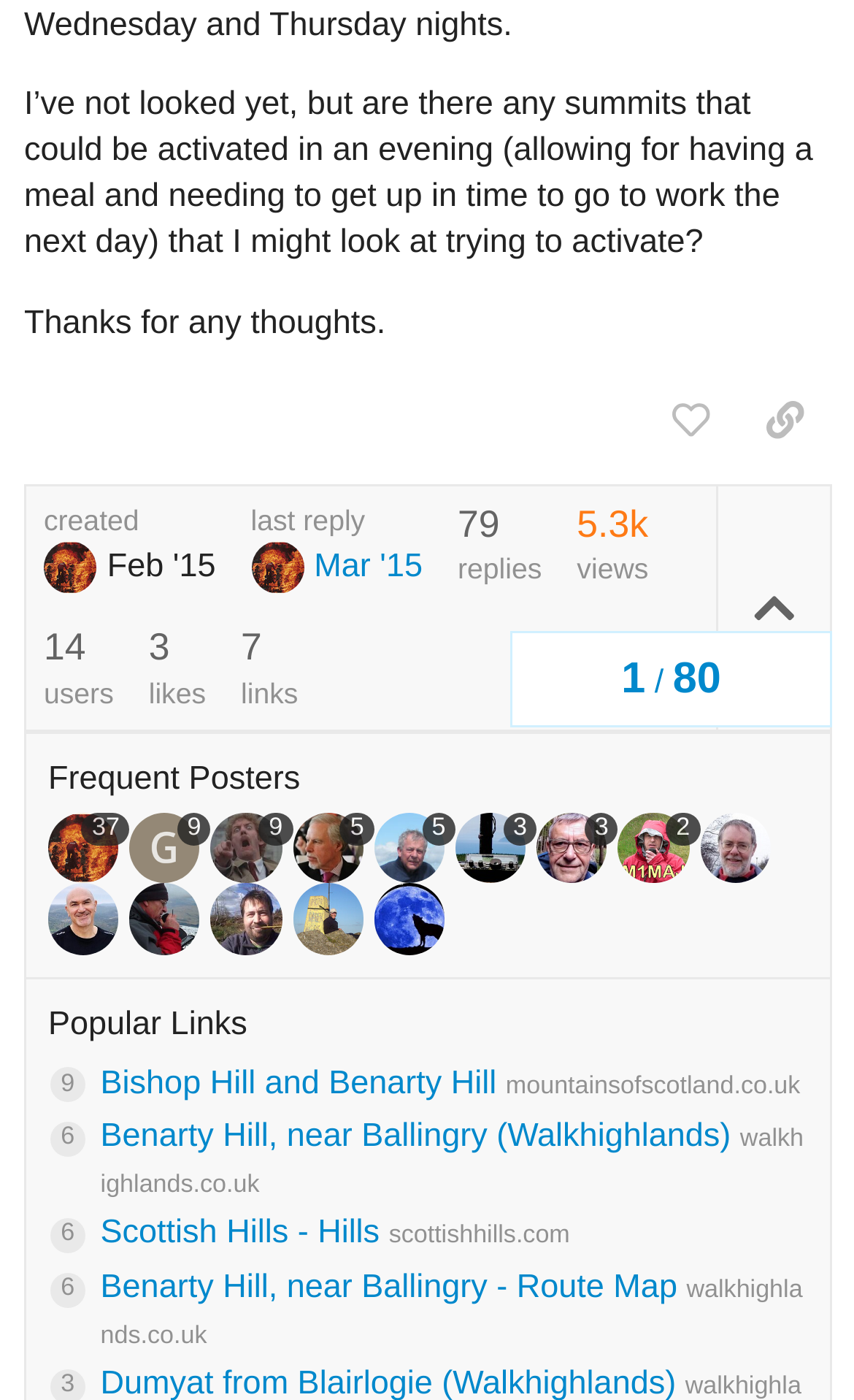Identify the bounding box for the UI element that is described as follows: "Benarty Hill, near Ballingry (Walkhighlands)".

[0.118, 0.799, 0.856, 0.825]